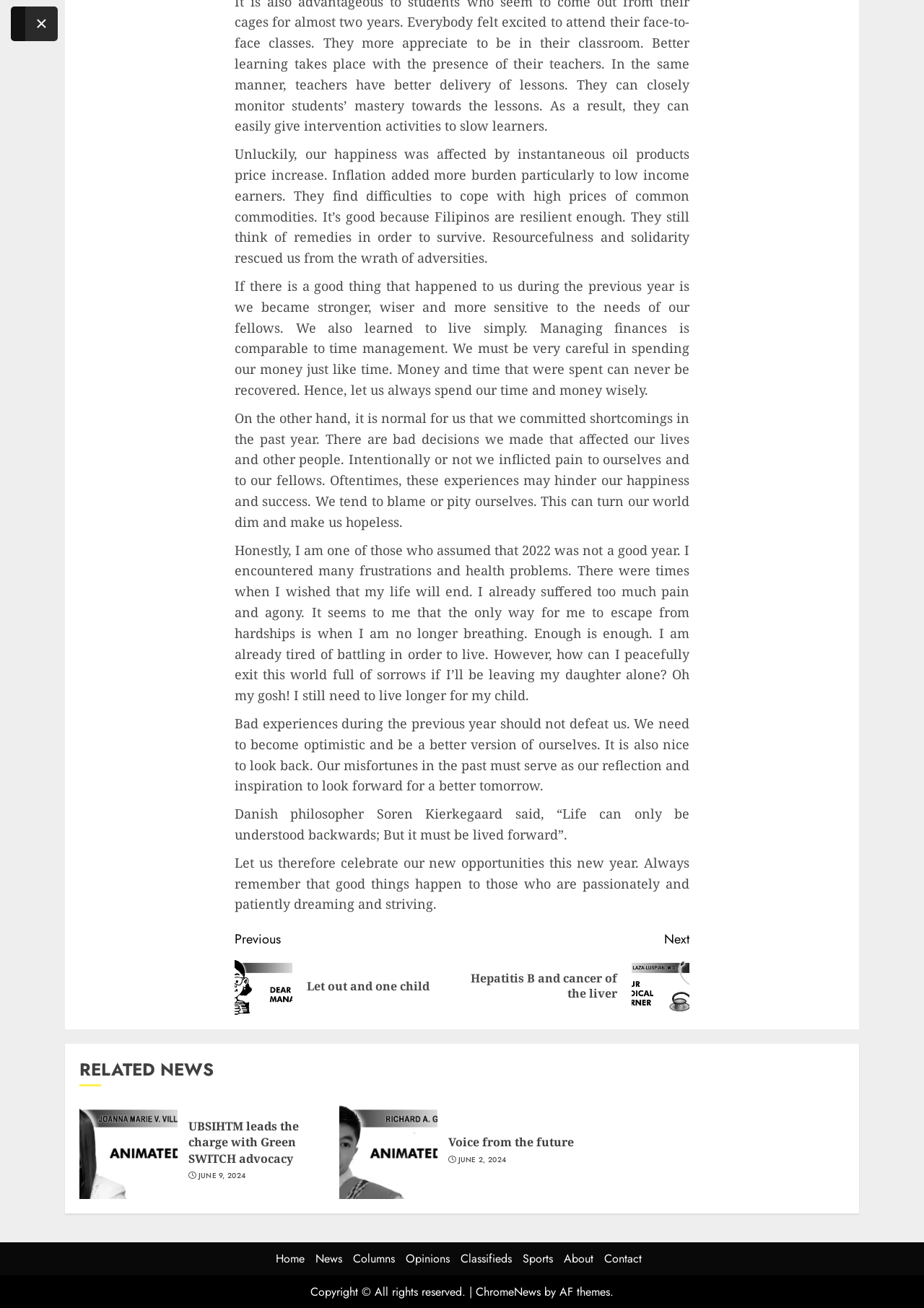Predict the bounding box coordinates of the UI element that matches this description: "Voice from the future". The coordinates should be in the format [left, top, right, bottom] with each value between 0 and 1.

[0.485, 0.867, 0.621, 0.88]